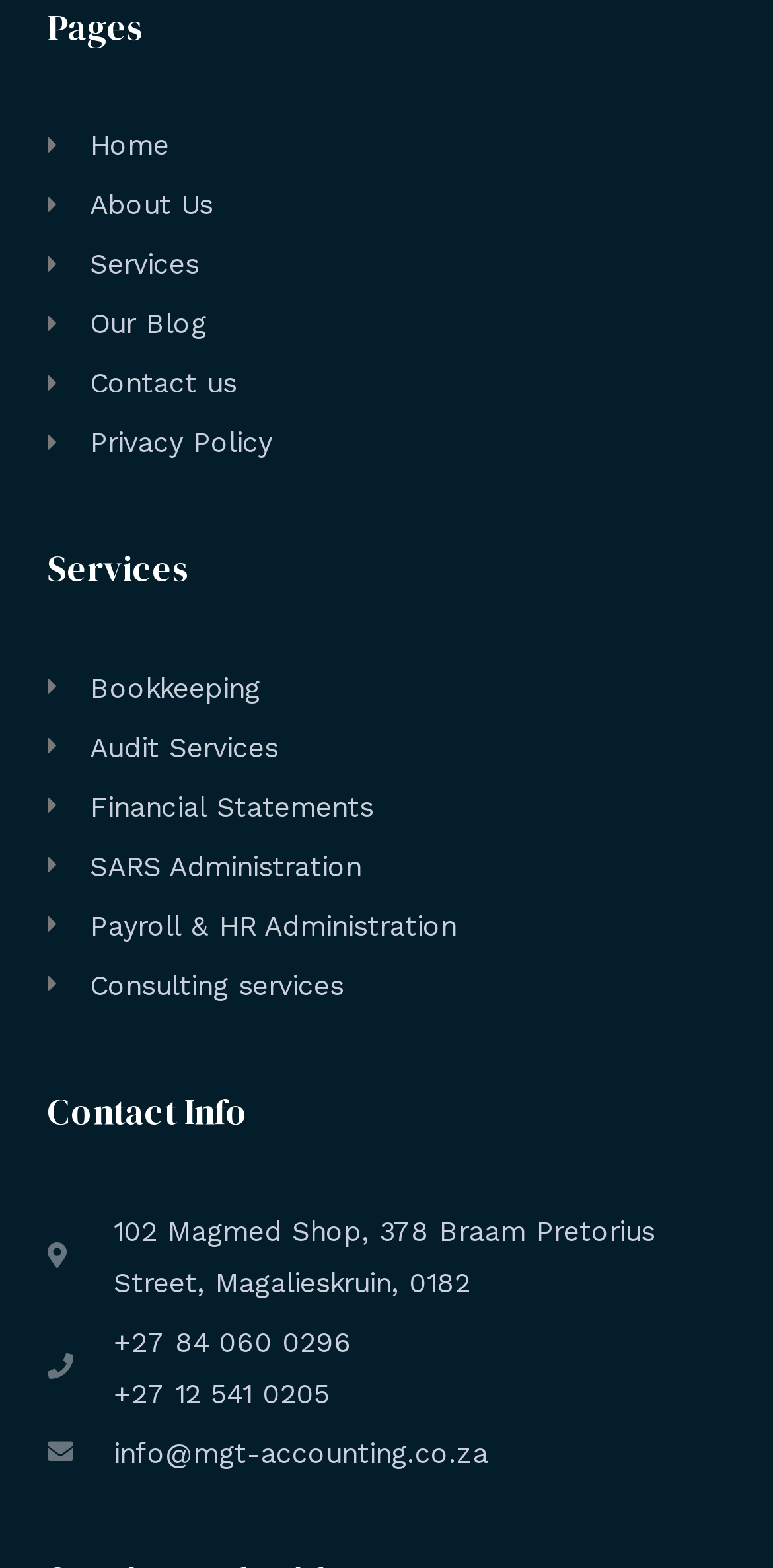Find the bounding box coordinates for the element that must be clicked to complete the instruction: "Read Contact Info". The coordinates should be four float numbers between 0 and 1, indicated as [left, top, right, bottom].

[0.062, 0.695, 0.938, 0.723]